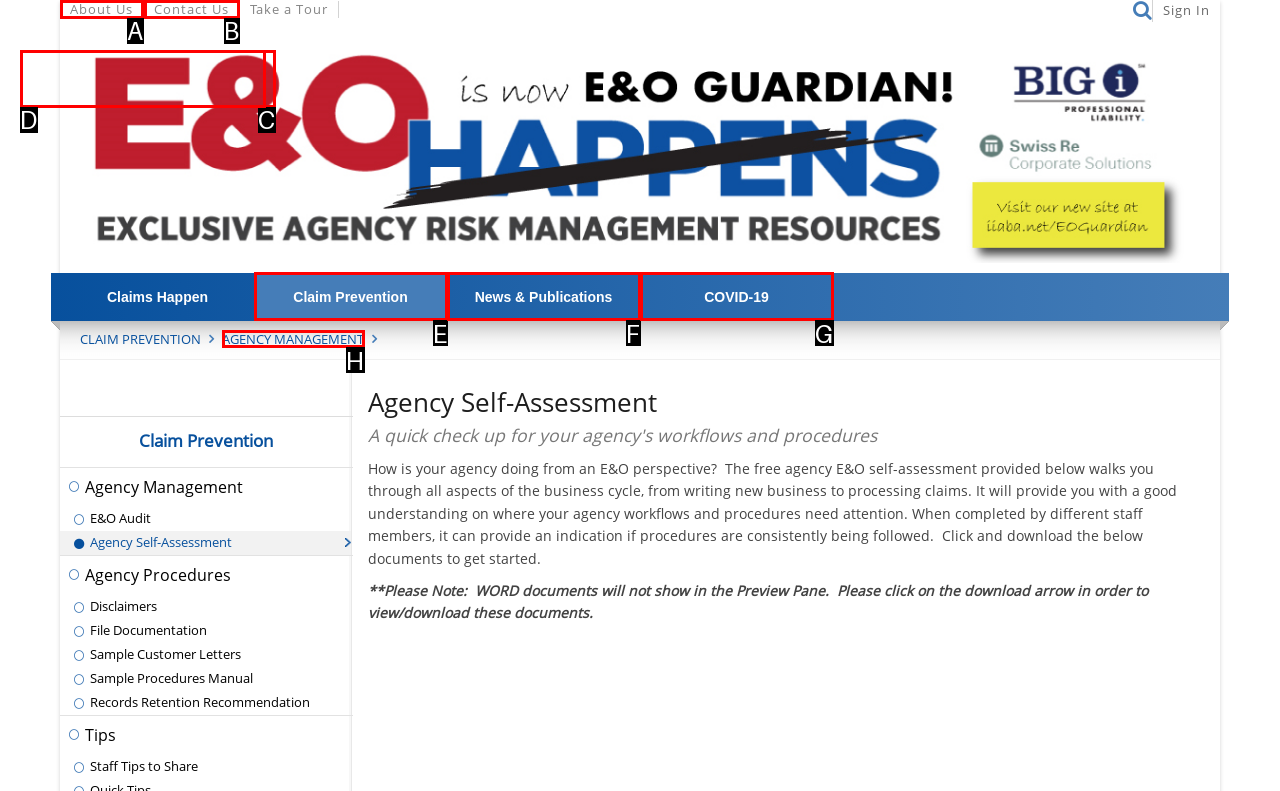Tell me which one HTML element you should click to complete the following task: Click on the 'About Us' link
Answer with the option's letter from the given choices directly.

A